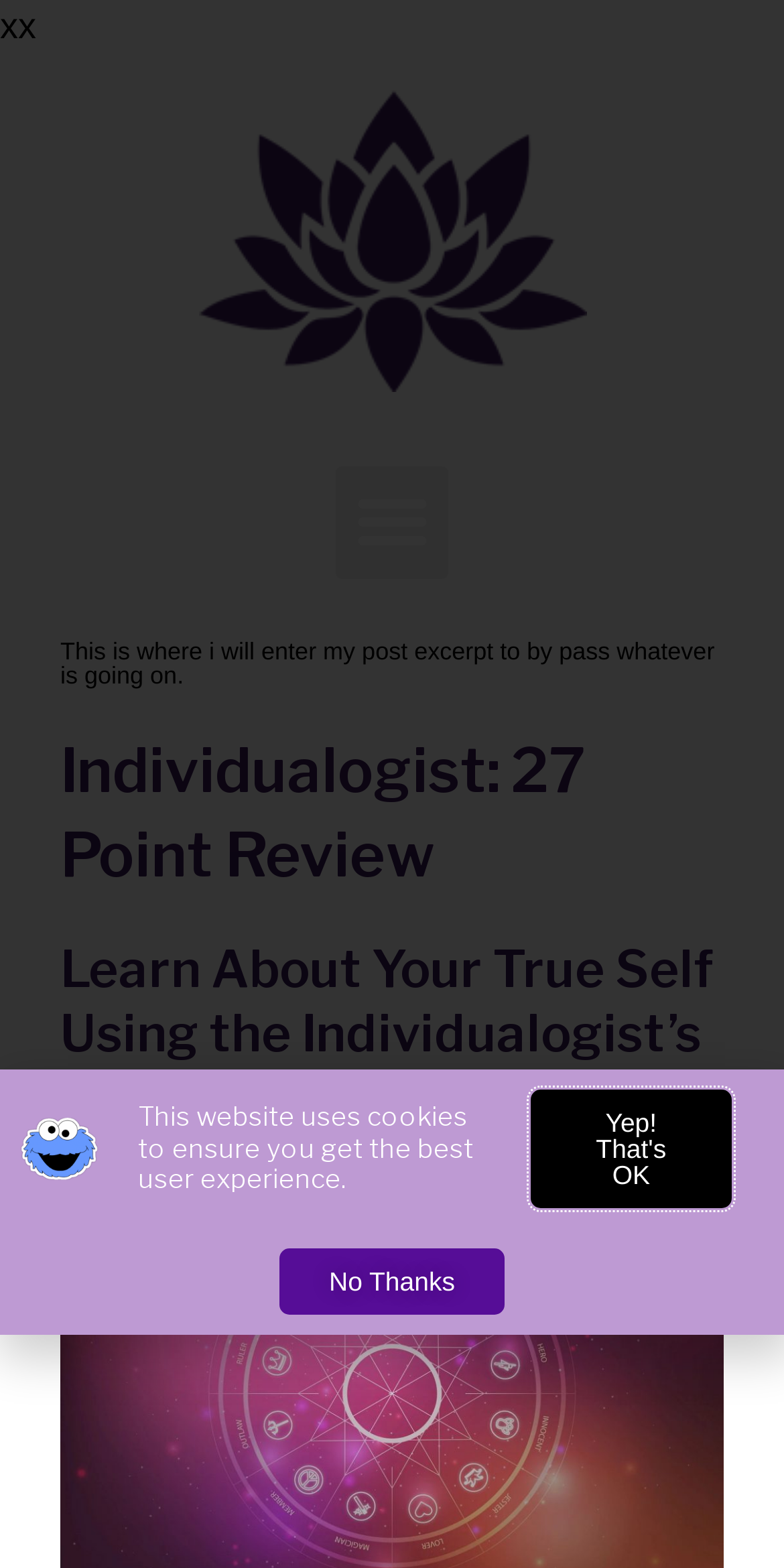Determine the heading of the webpage and extract its text content.

Individualogist: 27 Point Review